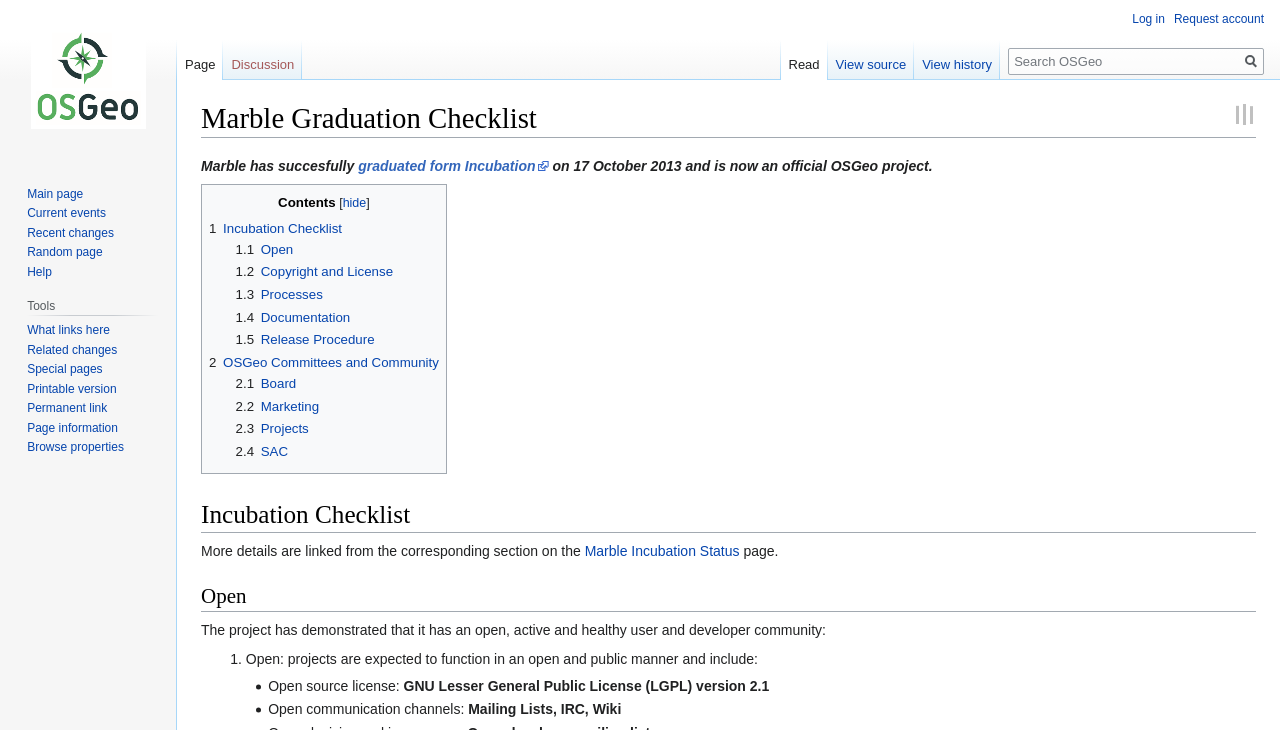Create a detailed narrative of the webpage’s visual and textual elements.

The webpage is about the Marble Graduation Checklist, a project that has successfully graduated from Incubation and is now an official OSGeo project. At the top of the page, there is a heading with the title "Marble Graduation Checklist" and a link to jump to navigation and search. Below the title, there is a static text stating that Marble has successfully graduated from Incubation and is now an official OSGeo project.

On the left side of the page, there is a navigation menu with several links, including "Contents", "Personal tools", "Namespaces", "Views", and "Tools". The "Contents" link is expanded, showing a list of links to different sections of the page, including "Incubation Checklist", "Open", and "OSGeo Committees and Community".

The main content of the page is divided into several sections. The first section is "Incubation Checklist", which provides more details about the project's incubation status. The second section is "Open", which describes the project's open and active community, including its open source license and open communication channels.

Below the "Open" section, there are several links to other sections of the page, including "OSGeo Committees and Community", "Board", "Marketing", "Projects", and "SAC". At the bottom of the page, there are several navigation links, including "Main page", "Current events", "Recent changes", "Random page", and "Help".

On the top right side of the page, there is a search box with a button to search the page. There are also several links to personal tools, including "Log in" and "Request account".